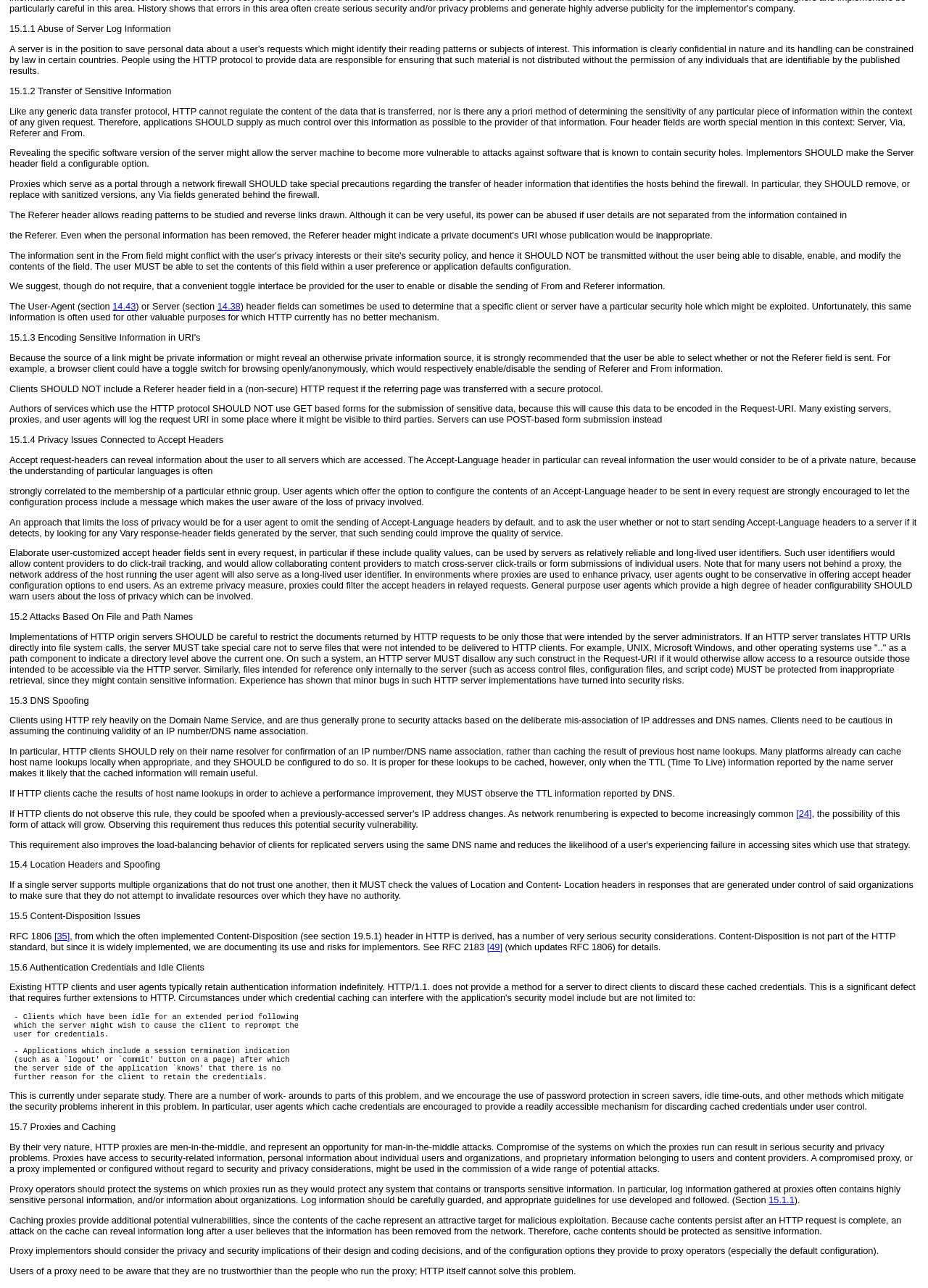Provide the bounding box coordinates for the UI element that is described by this text: "15.1.3". The coordinates should be in the form of four float numbers between 0 and 1: [left, top, right, bottom].

[0.01, 0.258, 0.038, 0.266]